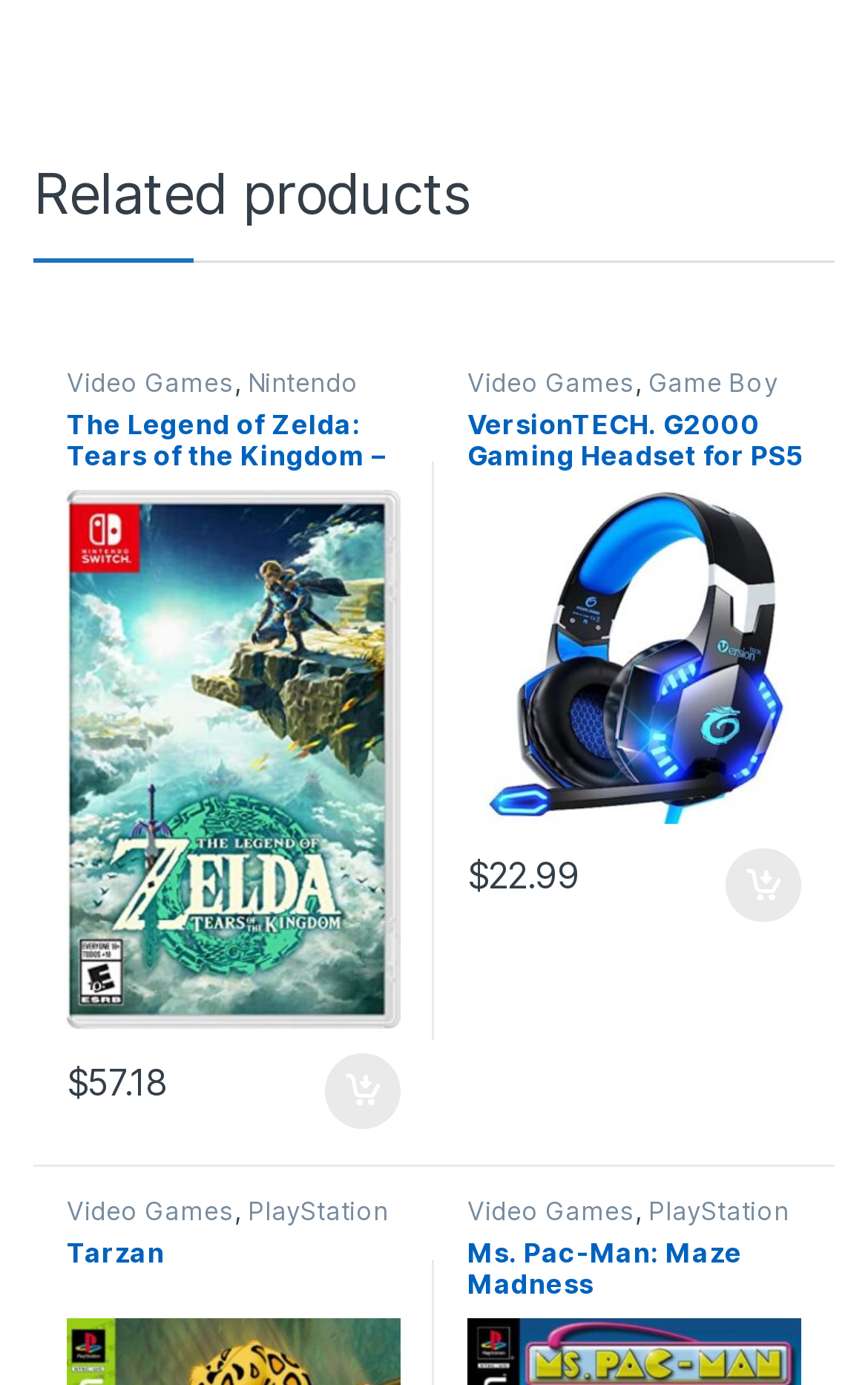Extract the bounding box coordinates of the UI element described by: "Video Games". The coordinates should include four float numbers ranging from 0 to 1, e.g., [left, top, right, bottom].

[0.538, 0.863, 0.732, 0.886]